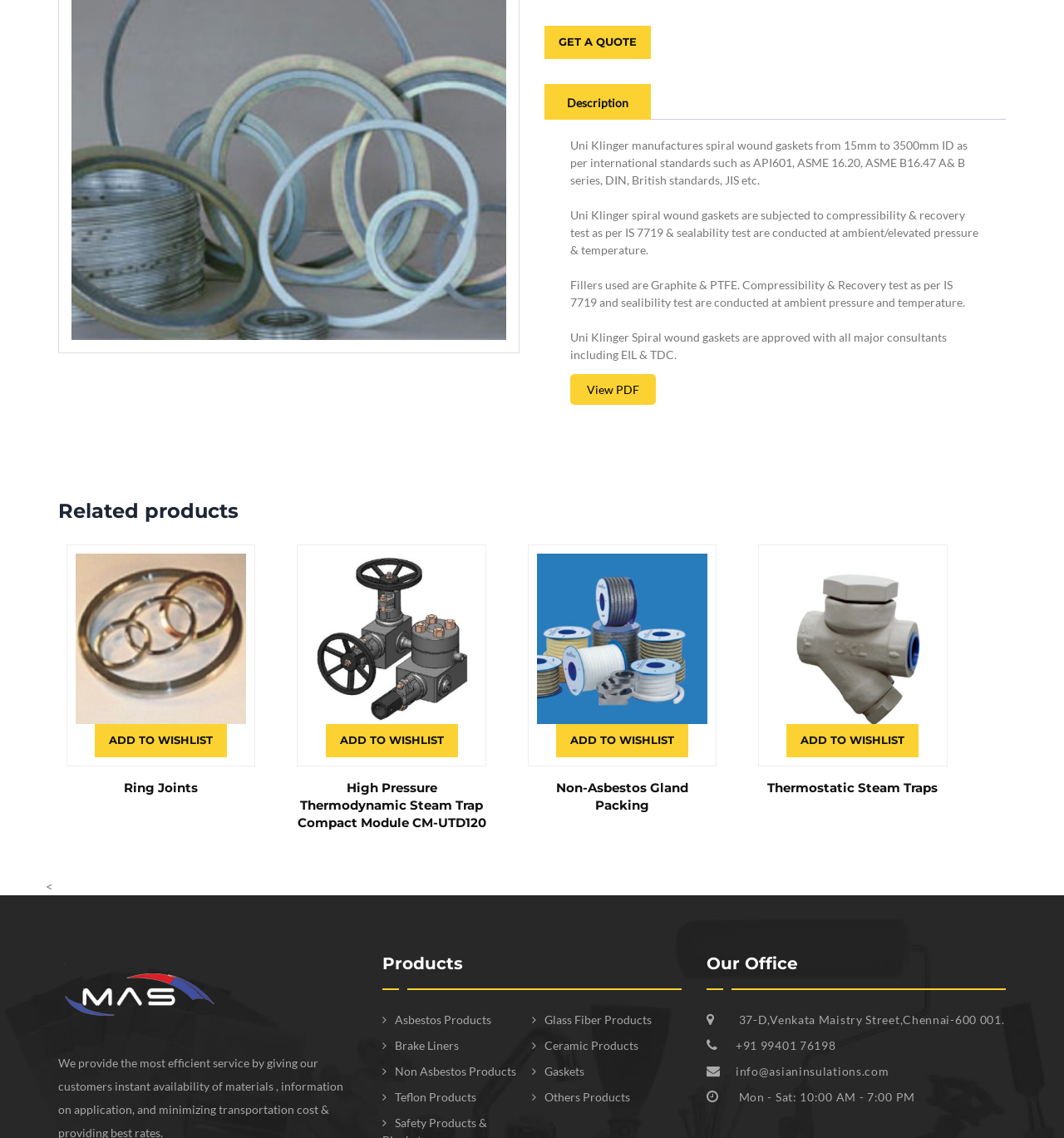Given the element description "Add to wishlist", identify the bounding box of the corresponding UI element.

[0.523, 0.636, 0.647, 0.665]